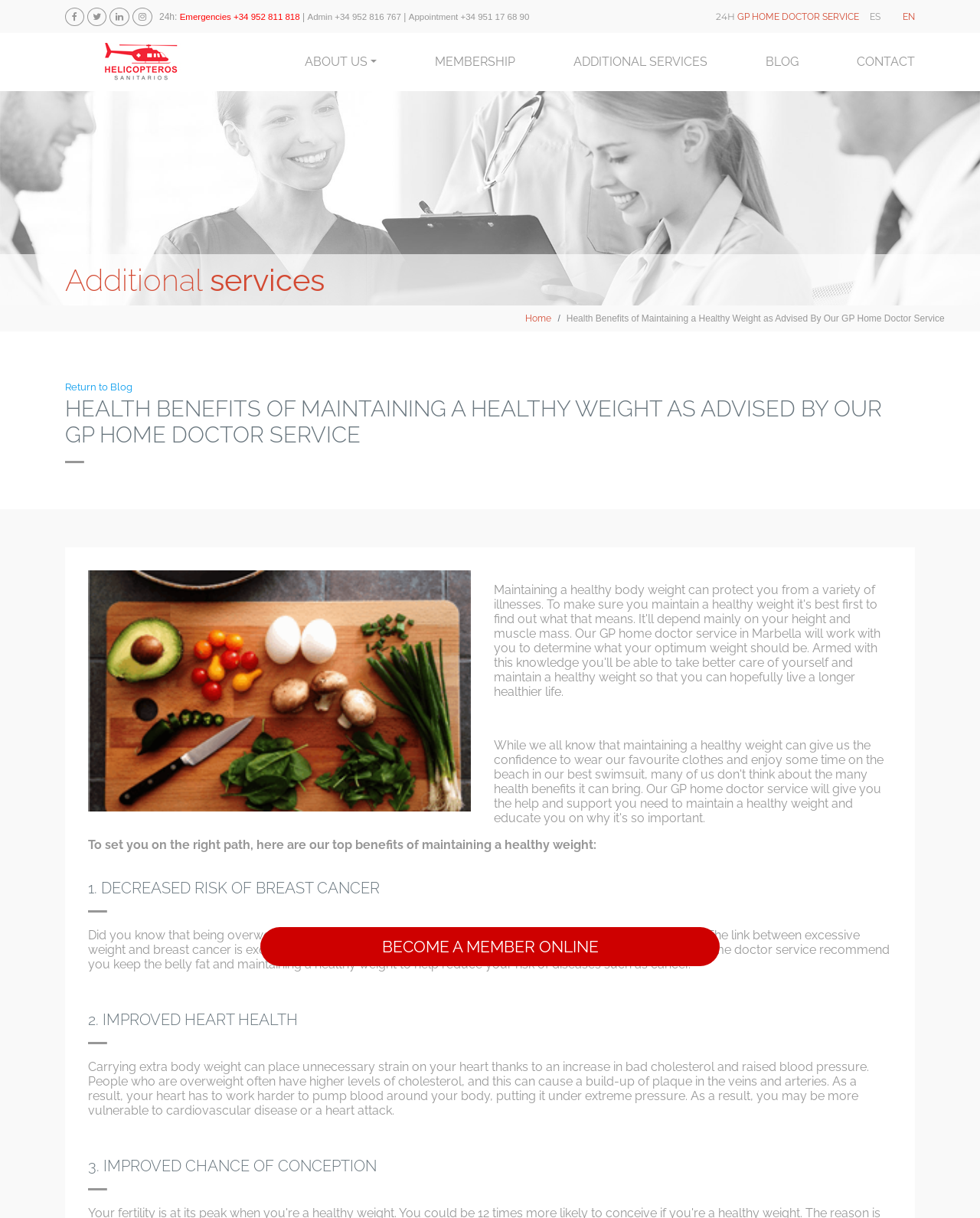Please find the bounding box coordinates of the section that needs to be clicked to achieve this instruction: "Go to the 'ABOUT US' page".

[0.305, 0.038, 0.391, 0.063]